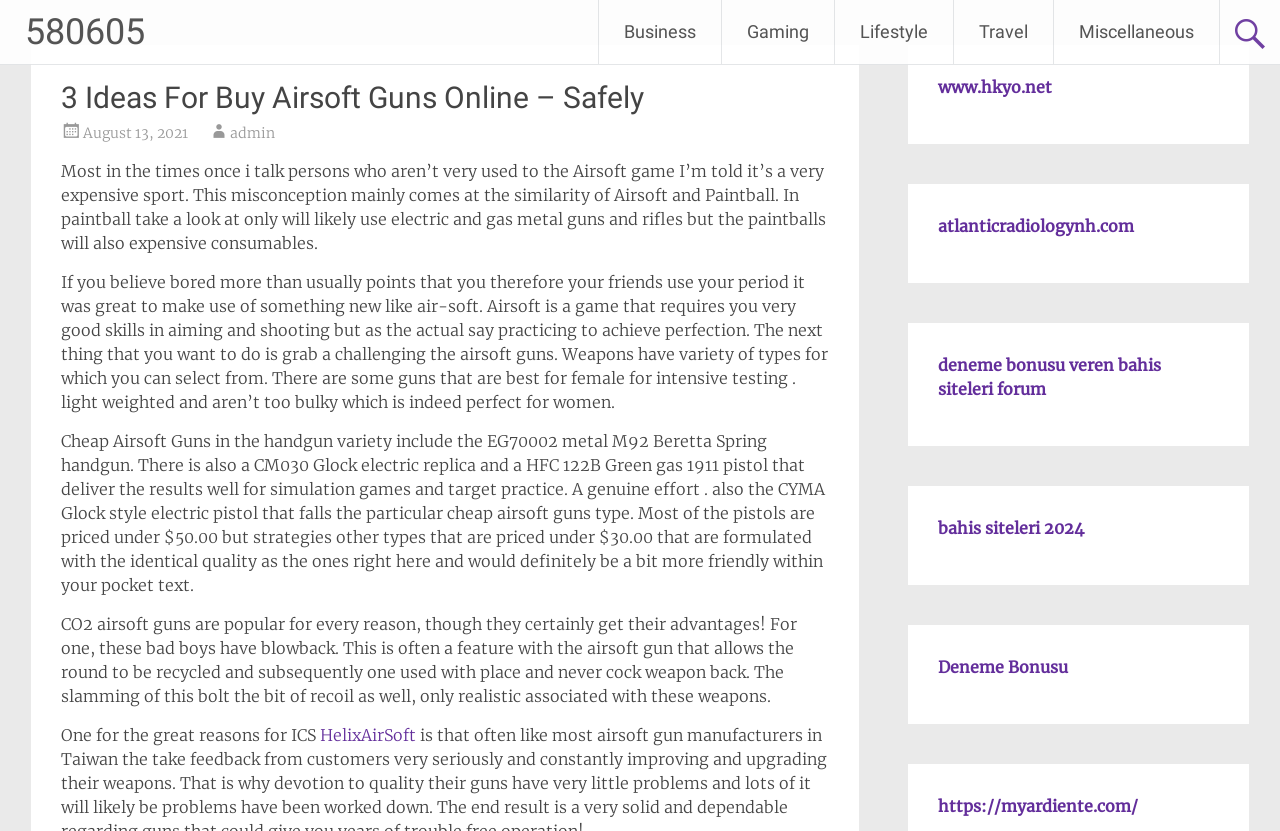What is the advantage of CO2 airsoft guns?
Examine the image and give a concise answer in one word or a short phrase.

Blowback feature